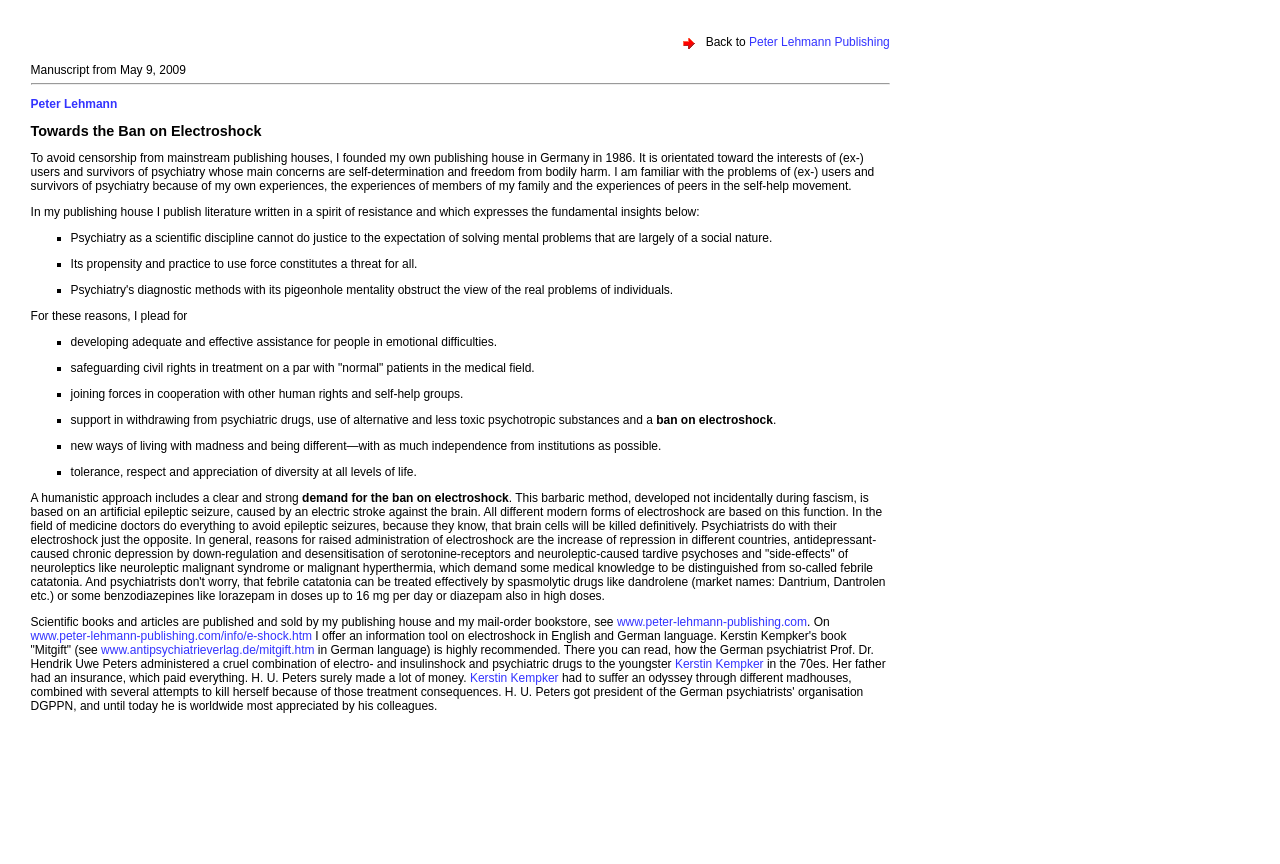Use a single word or phrase to respond to the question:
What is the name of the publishing house mentioned?

Peter Lehmann Publishing